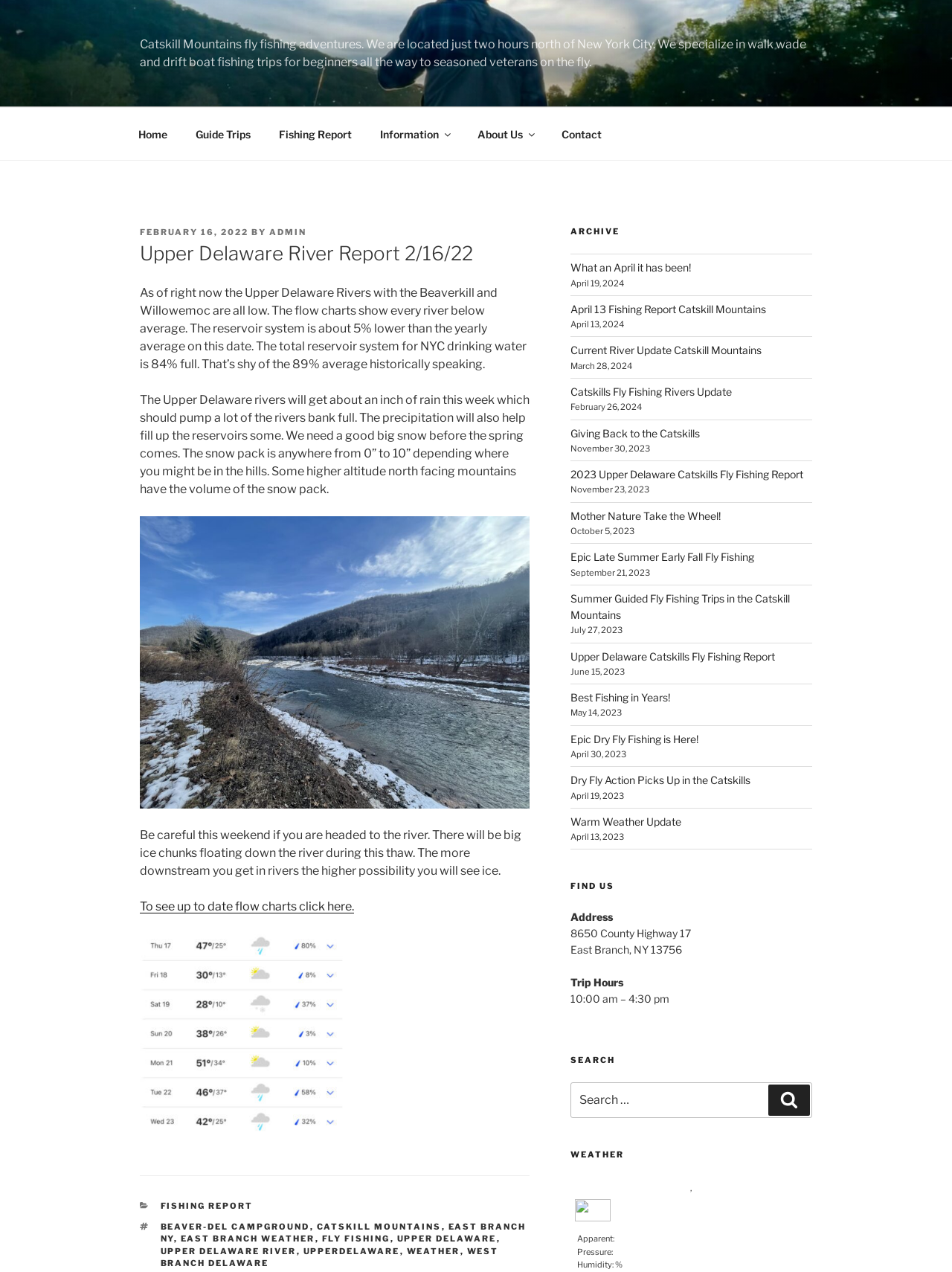Locate the bounding box coordinates of the clickable part needed for the task: "Check the 'ARCHIVE' section".

[0.599, 0.178, 0.853, 0.187]